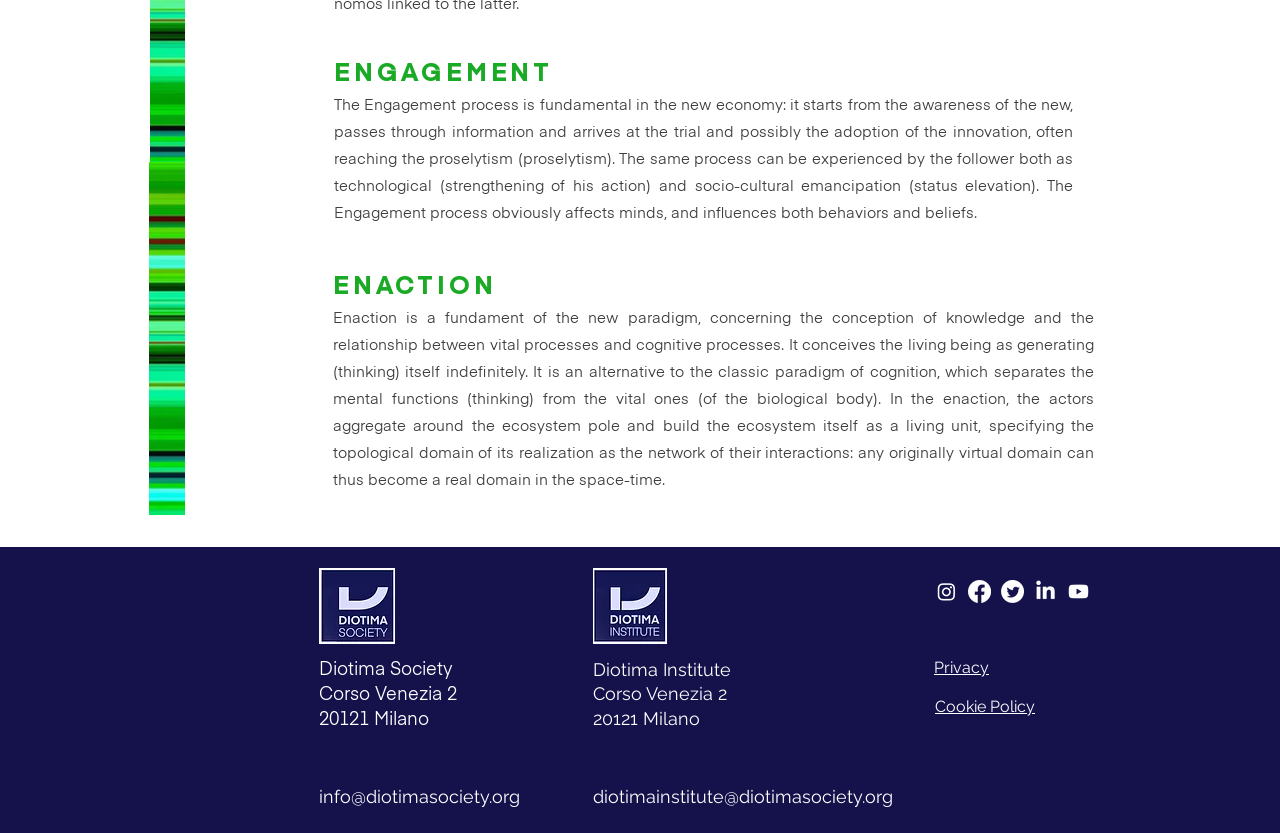How many social media links are available?
Please give a detailed and thorough answer to the question, covering all relevant points.

The social media links are located in the list element 'Social Bar' with bounding box coordinates [0.73, 0.696, 0.852, 0.724]. There are 5 social media links available, namely Instagram, Facebook, Twitter, LinkedIn, and Youtube, each with its corresponding image element.